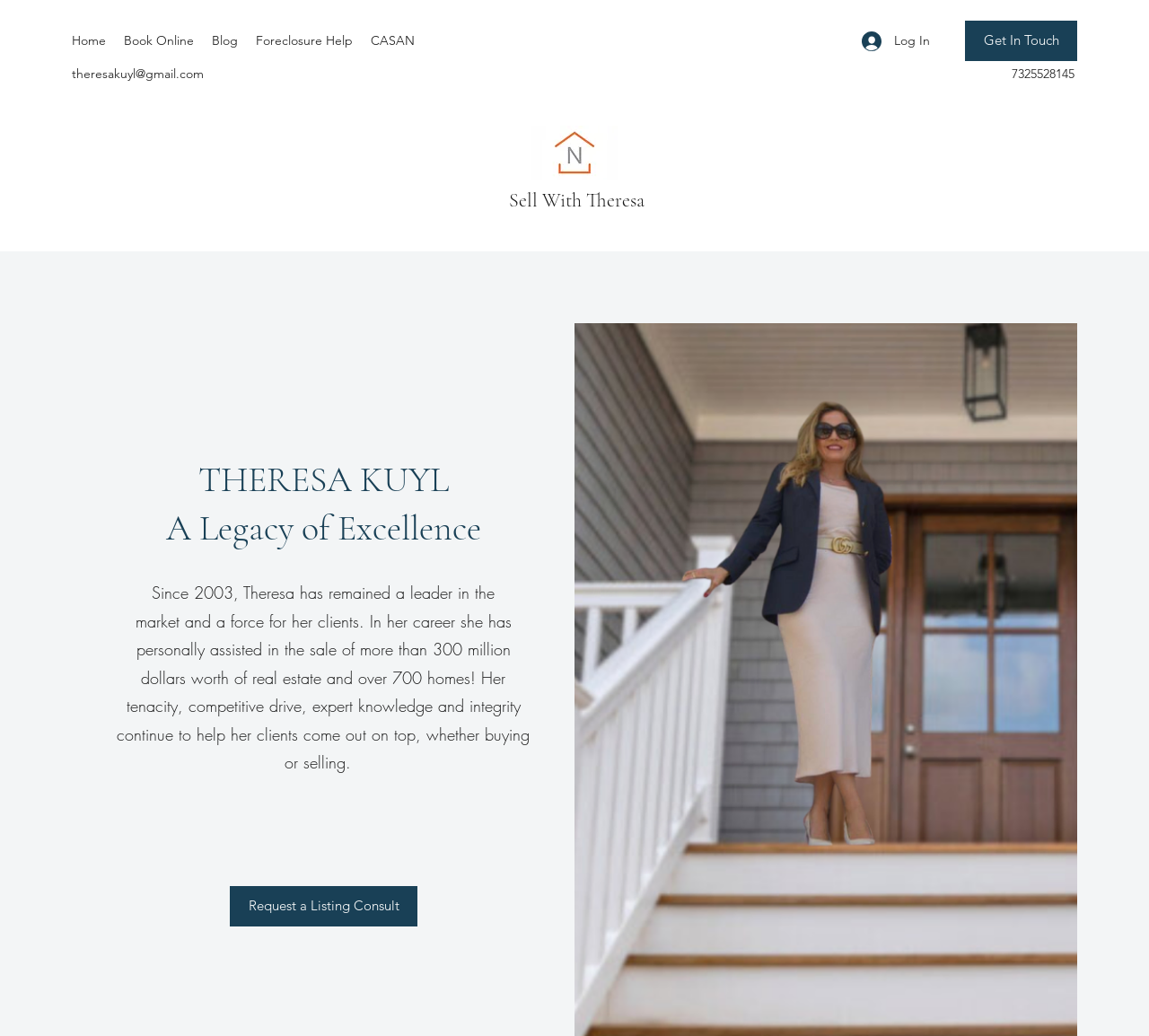Locate the UI element described as follows: "Request a Listing Consult". Return the bounding box coordinates as four float numbers between 0 and 1 in the order [left, top, right, bottom].

[0.2, 0.855, 0.363, 0.894]